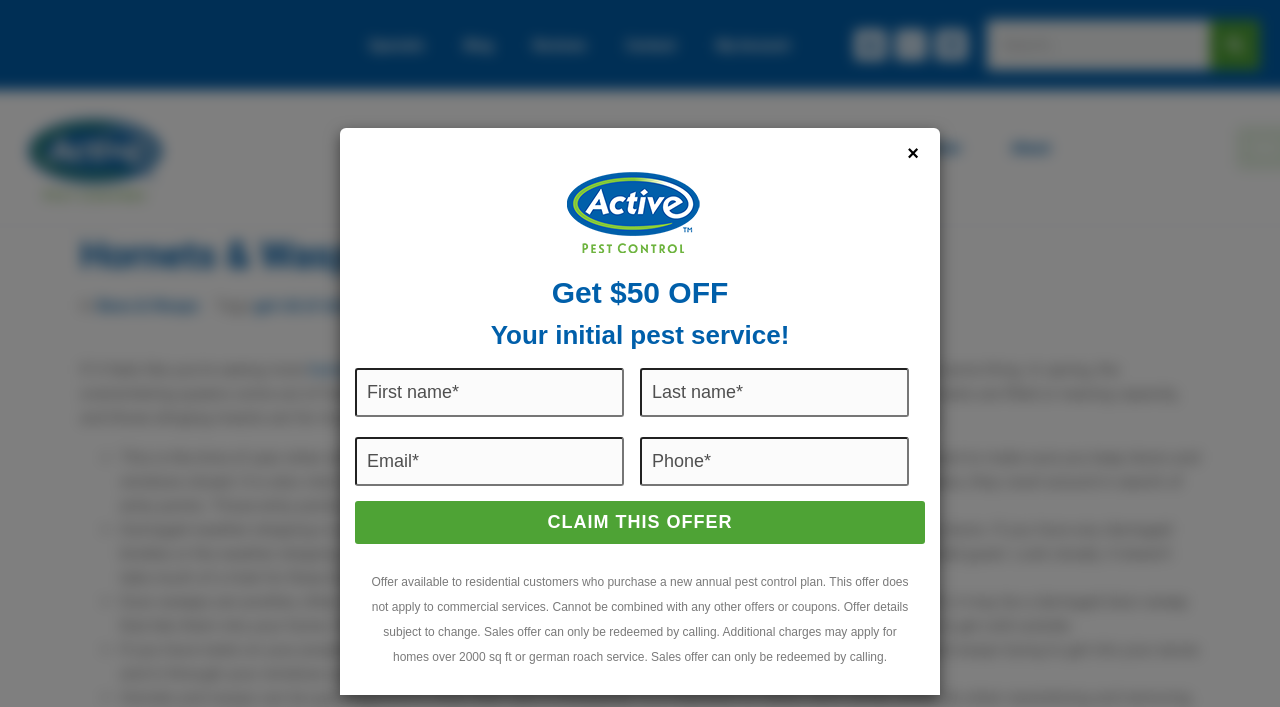Please specify the bounding box coordinates for the clickable region that will help you carry out the instruction: "Search for something".

[0.771, 0.028, 0.984, 0.099]